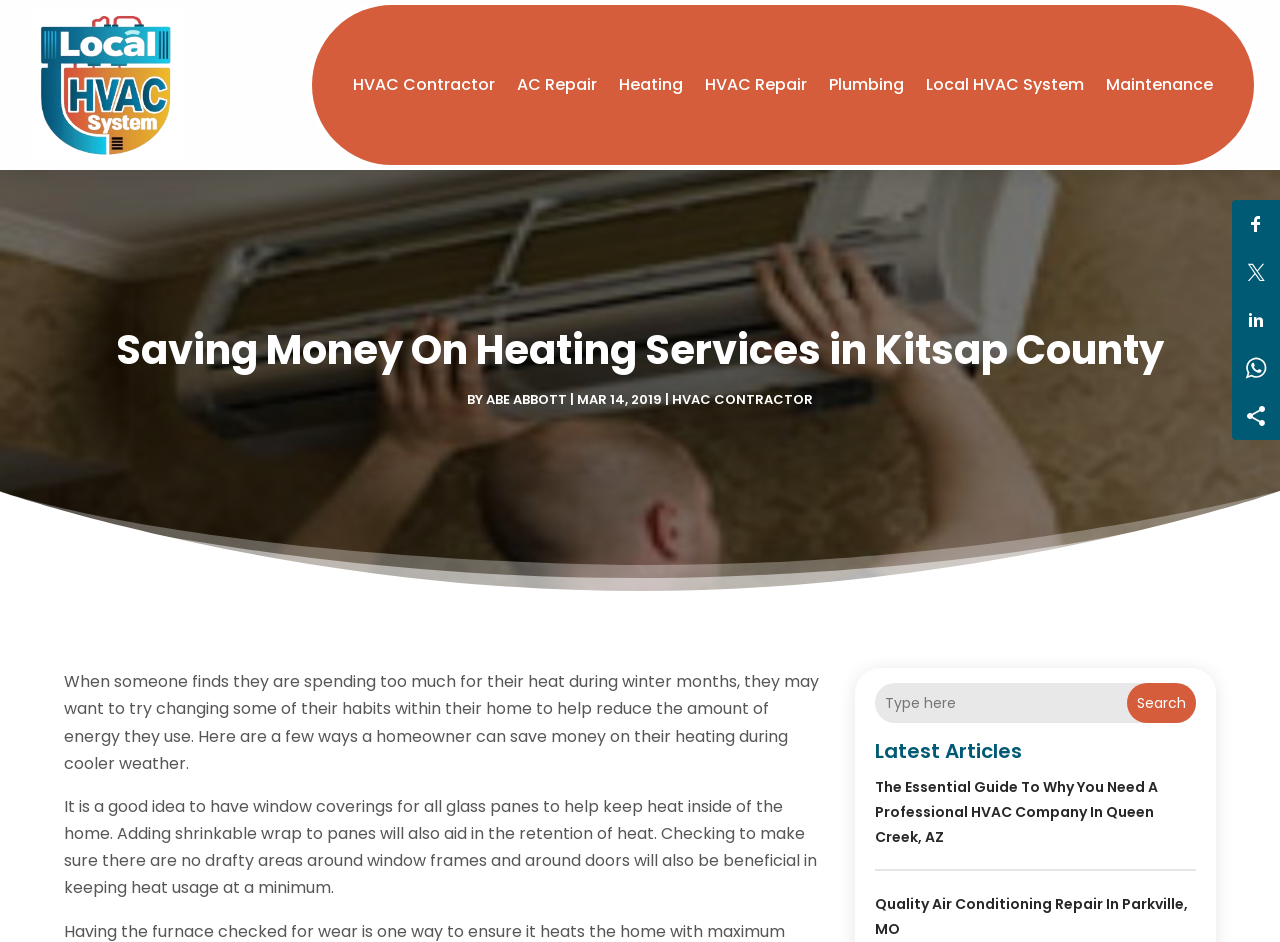Please identify the bounding box coordinates of the clickable element to fulfill the following instruction: "Search for something". The coordinates should be four float numbers between 0 and 1, i.e., [left, top, right, bottom].

[0.684, 0.725, 0.934, 0.768]